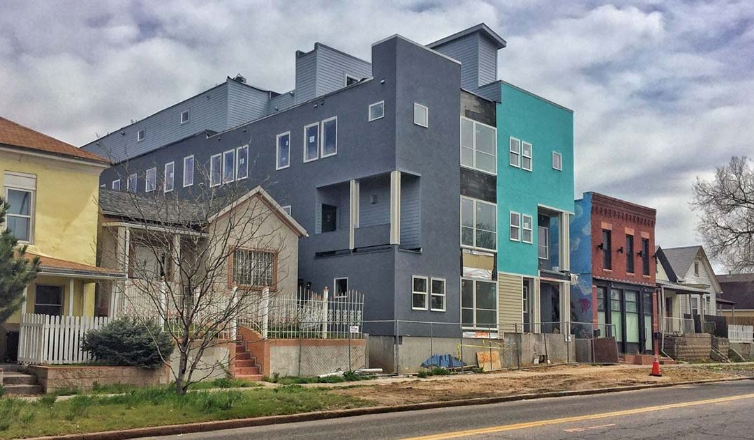Use the details in the image to answer the question thoroughly: 
What is the atmosphere of the scene according to the cloudy sky?

The question asks about the atmosphere of the scene as suggested by the cloudy sky. The caption states that 'the cloudy sky adds to the atmospheric quality of the scene, emphasizing the ongoing transformation in this area', which implies that the atmosphere of the scene is transformative.